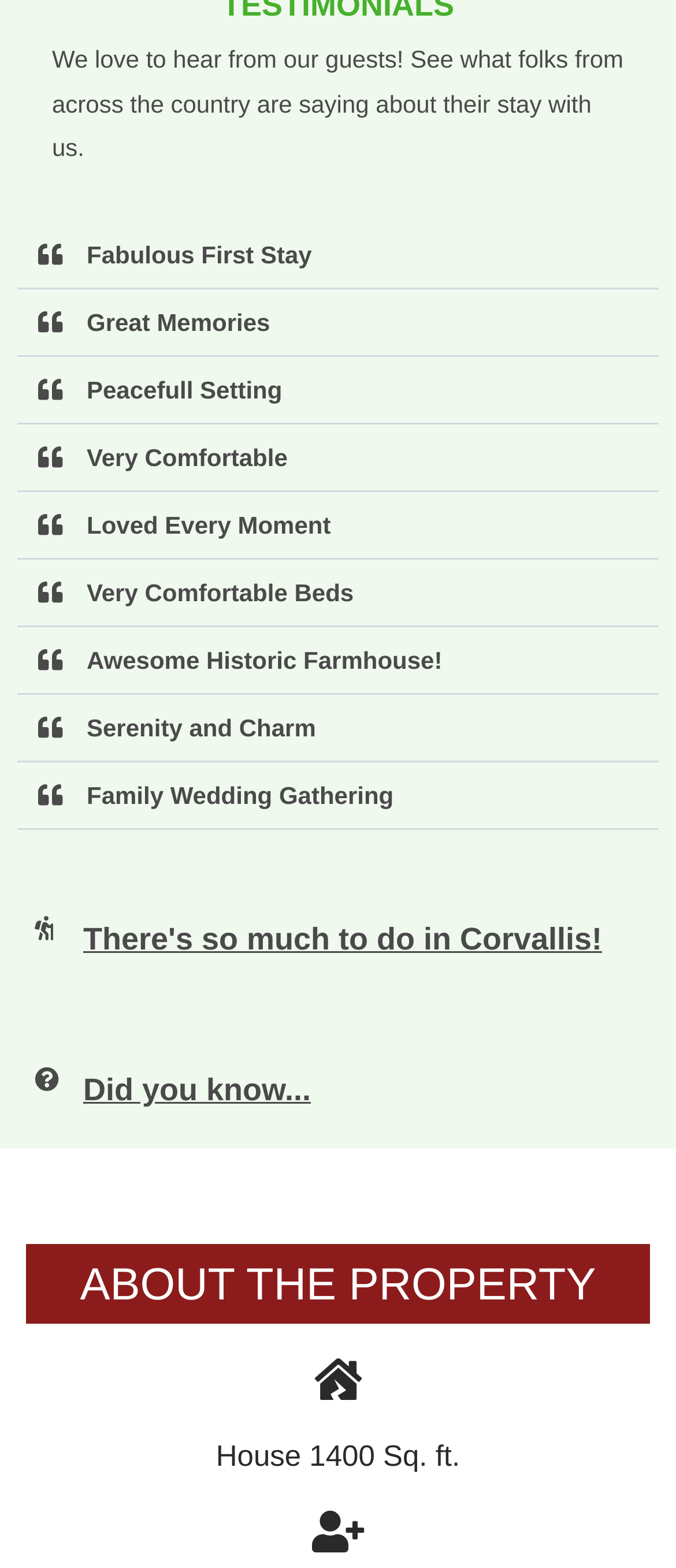Please give the bounding box coordinates of the area that should be clicked to fulfill the following instruction: "Check 'Did you know...' information". The coordinates should be in the format of four float numbers from 0 to 1, i.e., [left, top, right, bottom].

[0.026, 0.67, 0.974, 0.722]